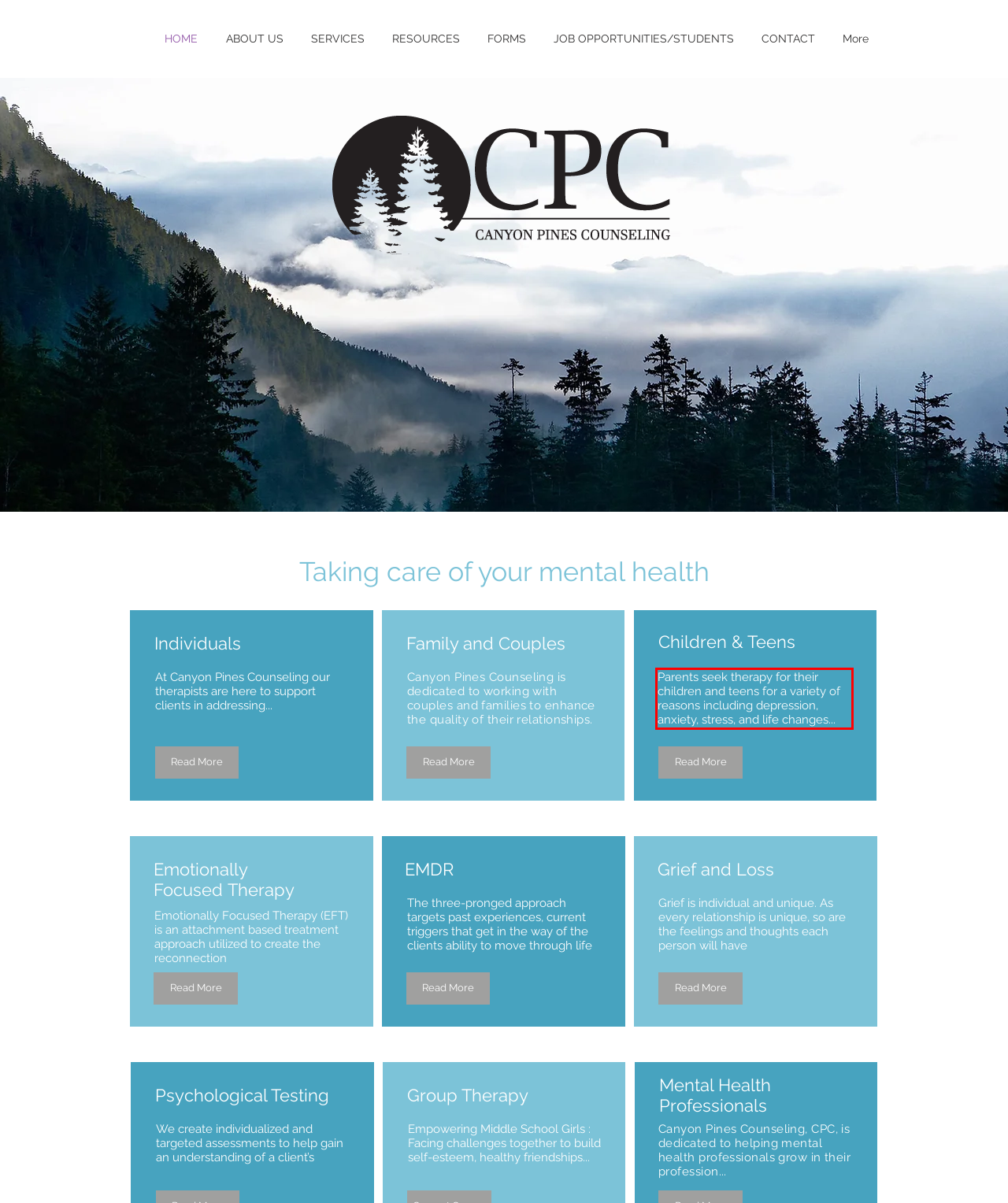Given a screenshot of a webpage with a red bounding box, extract the text content from the UI element inside the red bounding box.

Parents seek therapy for their children and teens for a variety of reasons including depression, anxiety, stress, and life changes...